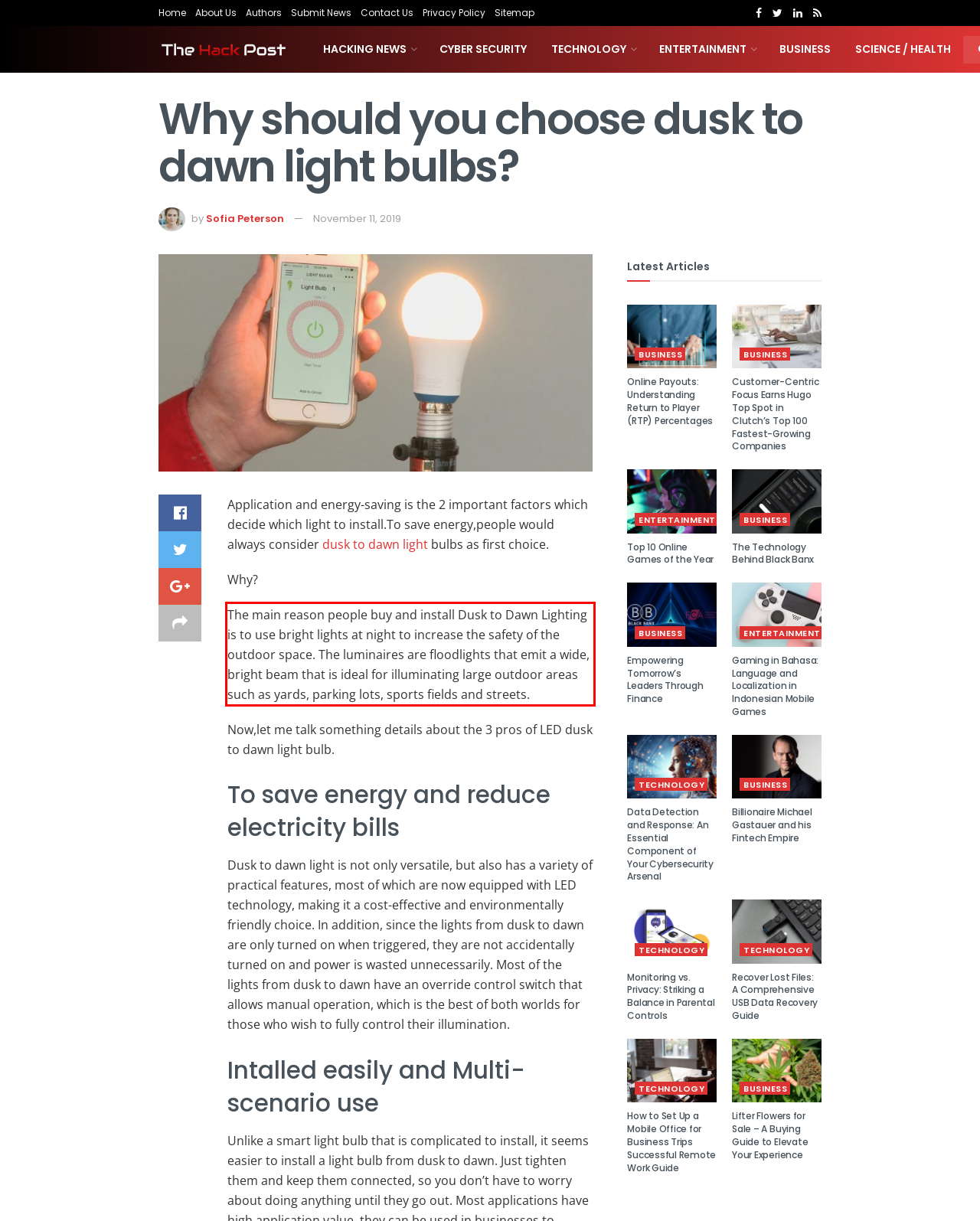You are provided with a screenshot of a webpage that includes a red bounding box. Extract and generate the text content found within the red bounding box.

The main reason people buy and install Dusk to Dawn Lighting is to use bright lights at night to increase the safety of the outdoor space. The luminaires are floodlights that emit a wide, bright beam that is ideal for illuminating large outdoor areas such as yards, parking lots, sports fields and streets.